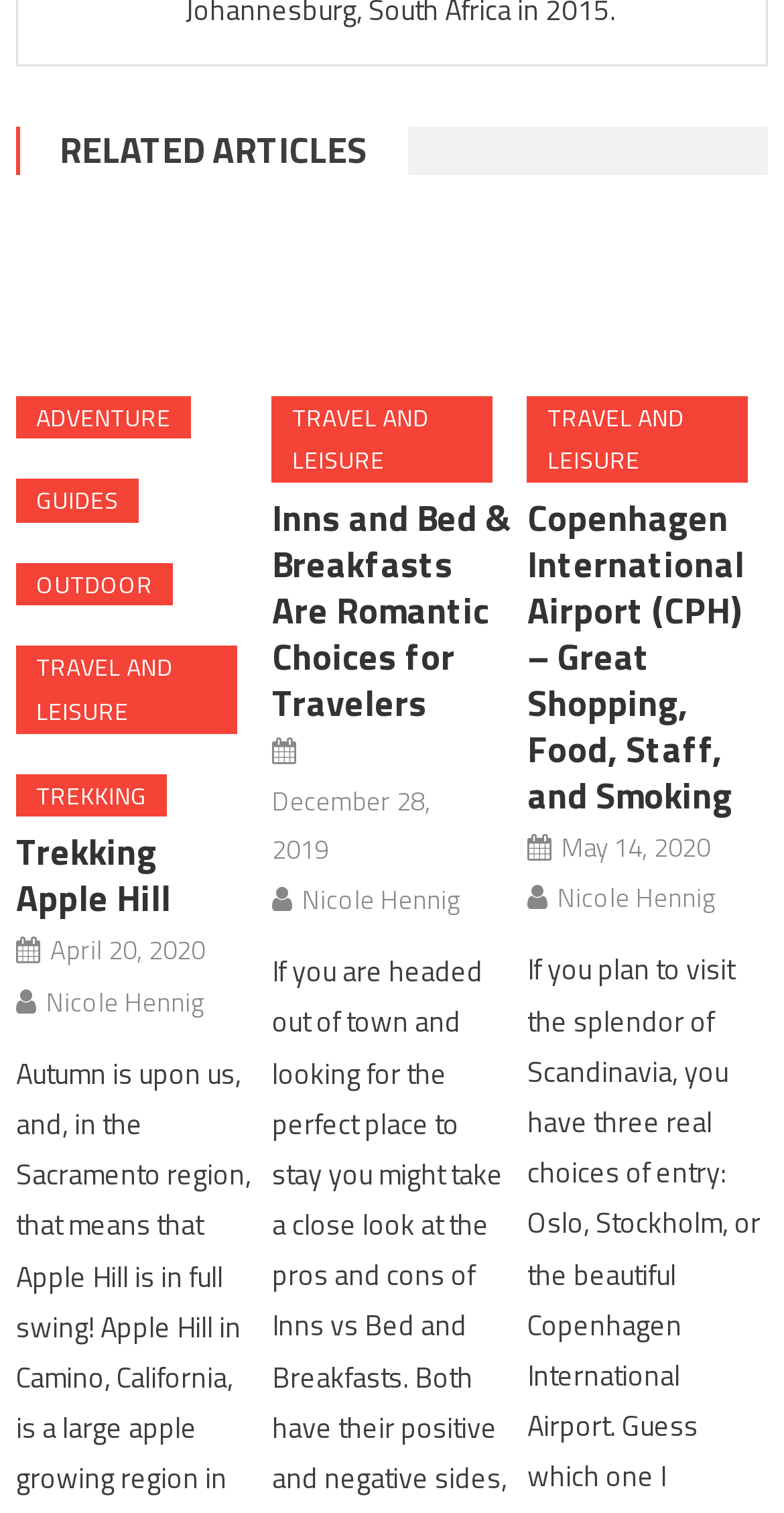Identify the bounding box for the described UI element. Provide the coordinates in (top-left x, top-left y, bottom-right x, bottom-right y) format with values ranging from 0 to 1: Outdoor

[0.02, 0.372, 0.22, 0.401]